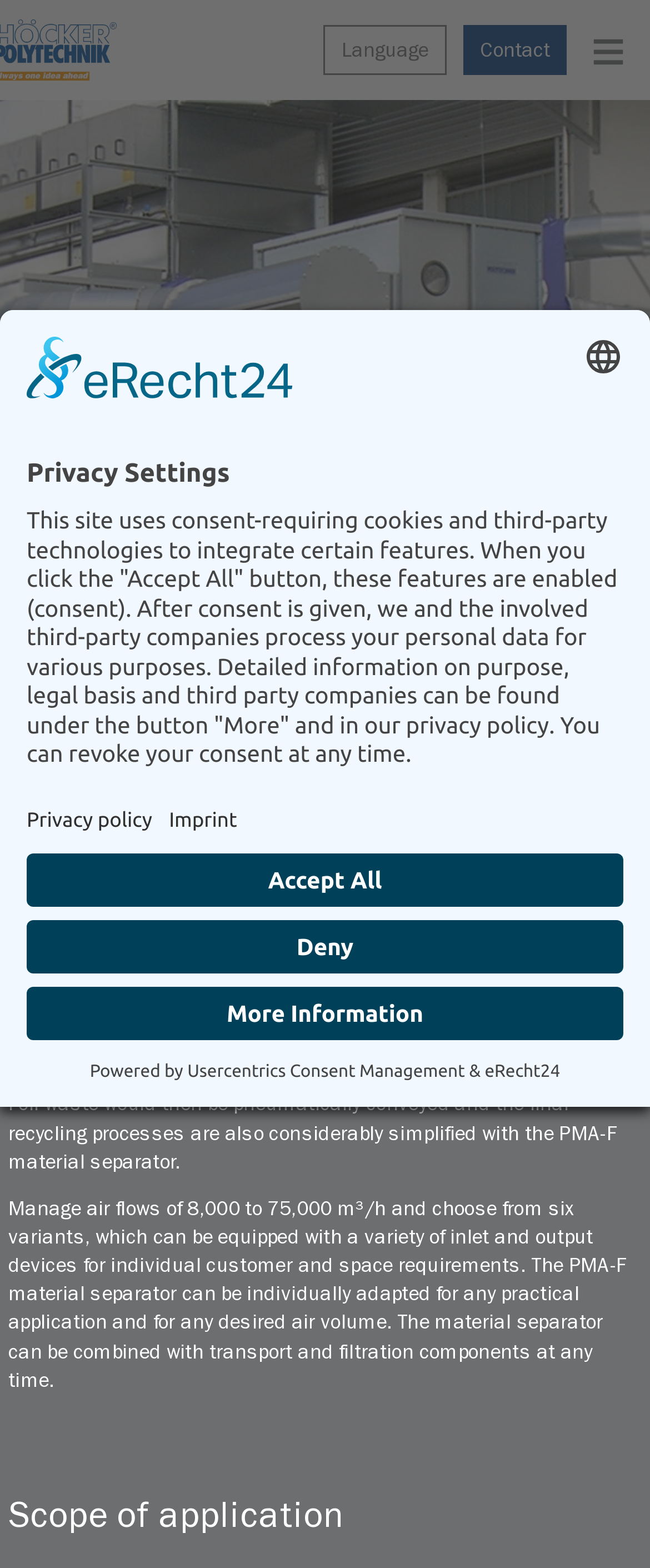Please identify the coordinates of the bounding box that should be clicked to fulfill this instruction: "Select a language".

[0.526, 0.023, 0.659, 0.039]